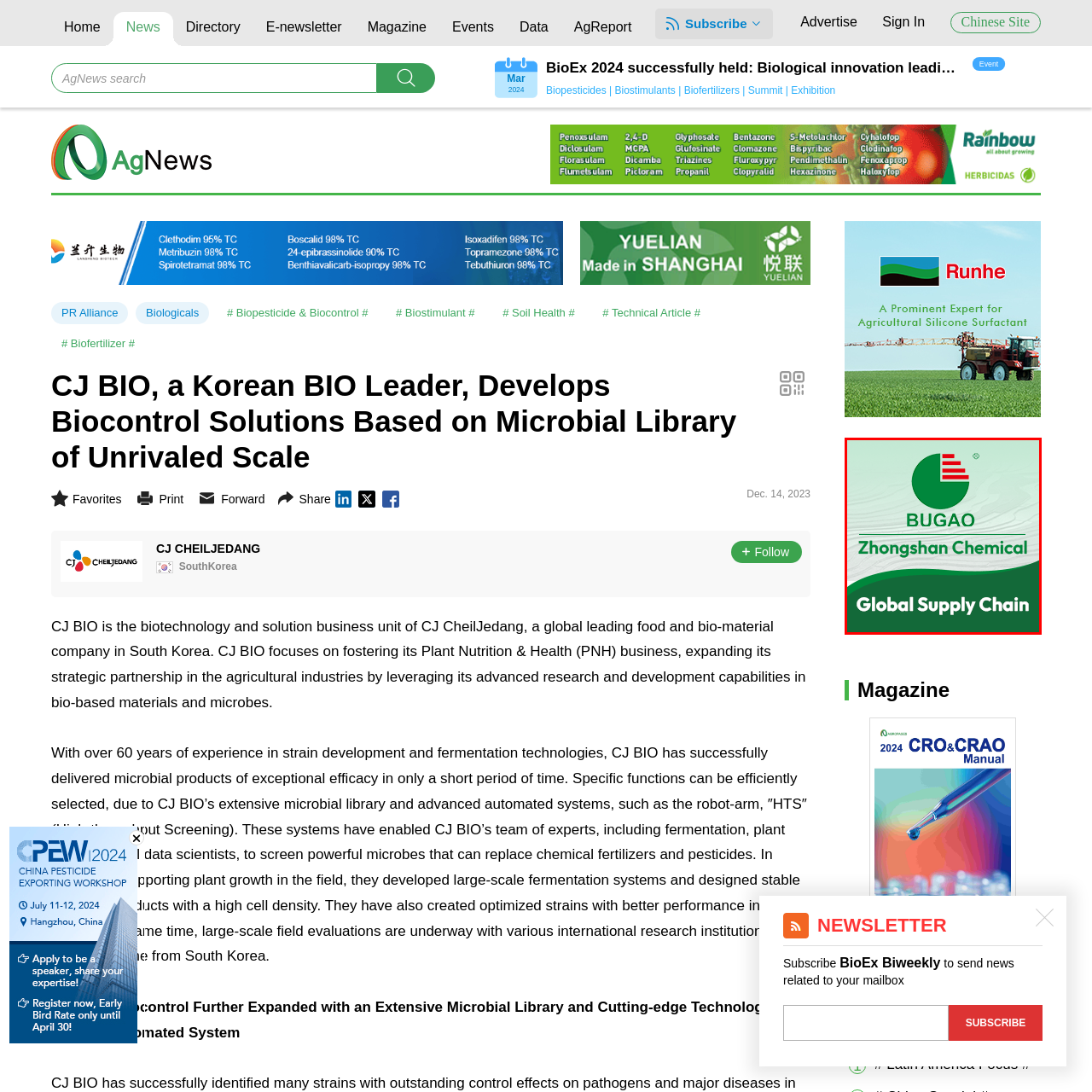Draft a detailed caption for the image located inside the red outline.

The image features the logo of "BUGAO Zhongshan Chemical," prominently displaying a green circular emblem with red stripes and the company name written below. The design emphasizes a modern and professional aesthetic, suitable for a chemical supply company. Beneath the logo, the phrase "Global Supply Chain" highlights the company's focus on international collaboration and distribution capabilities in the chemical industry. The color scheme and layout reflect a commitment to sustainability and efficiency within the global supply network.